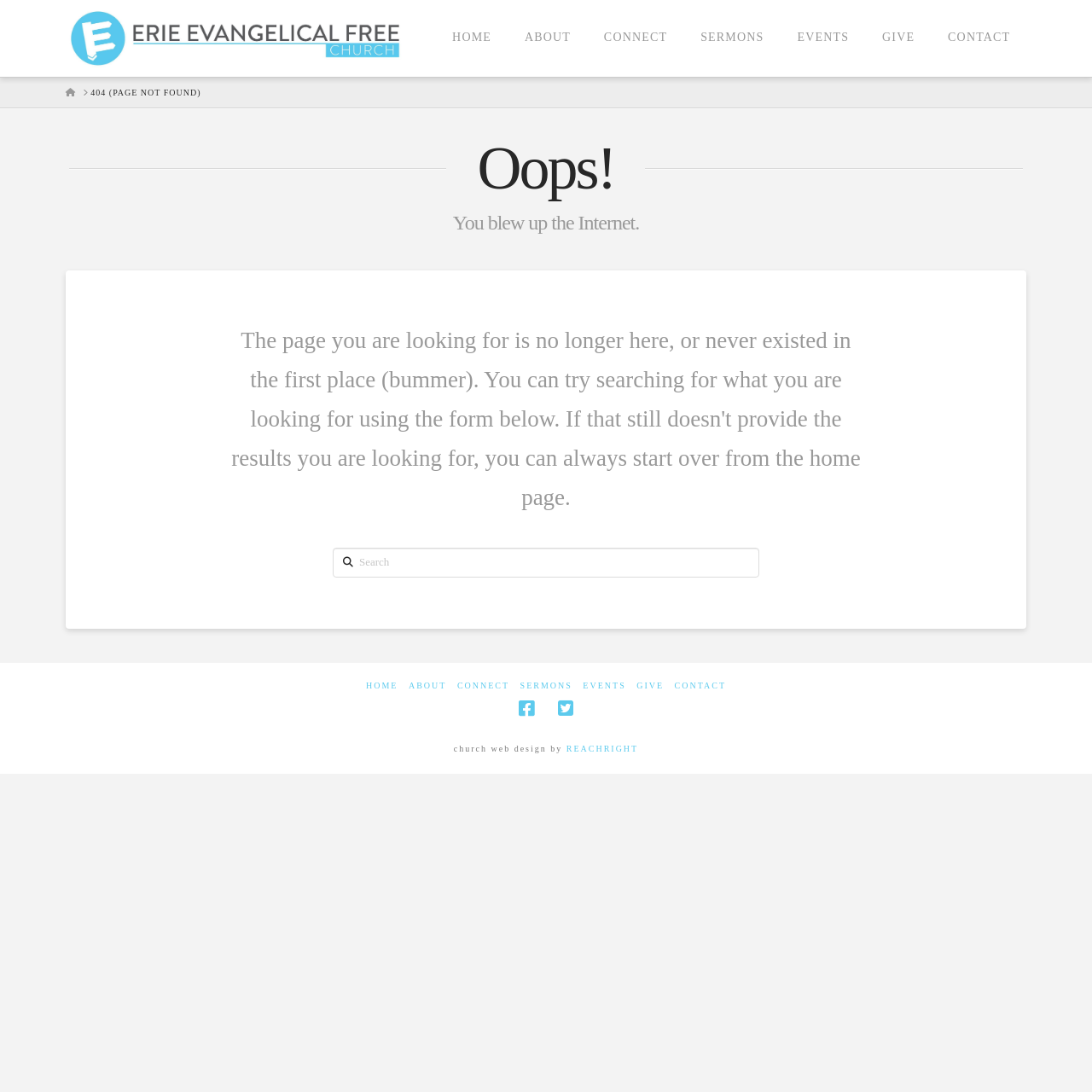Locate the bounding box coordinates of the item that should be clicked to fulfill the instruction: "check events".

[0.714, 0.0, 0.792, 0.07]